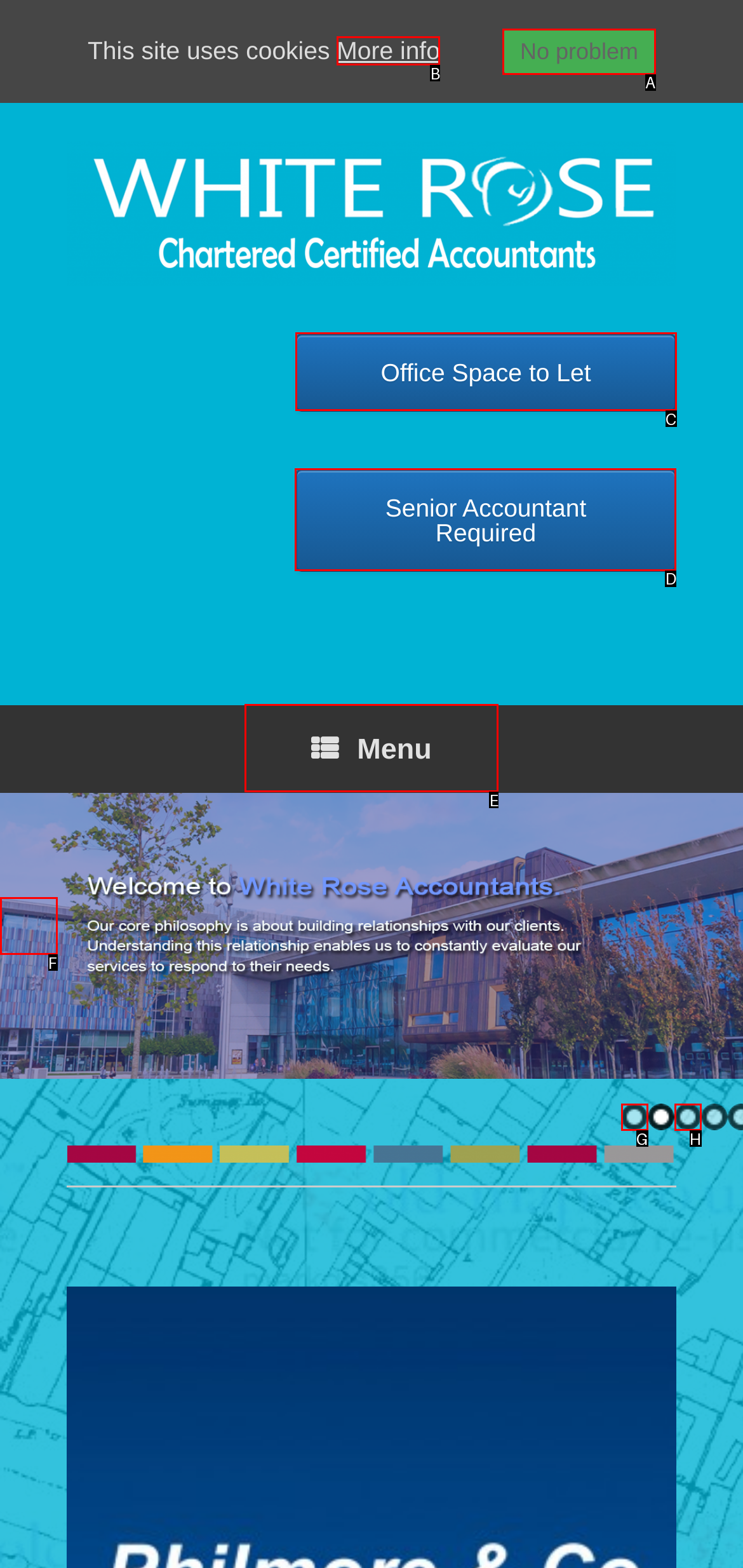To achieve the task: Go to Senior Accountant Required, indicate the letter of the correct choice from the provided options.

D